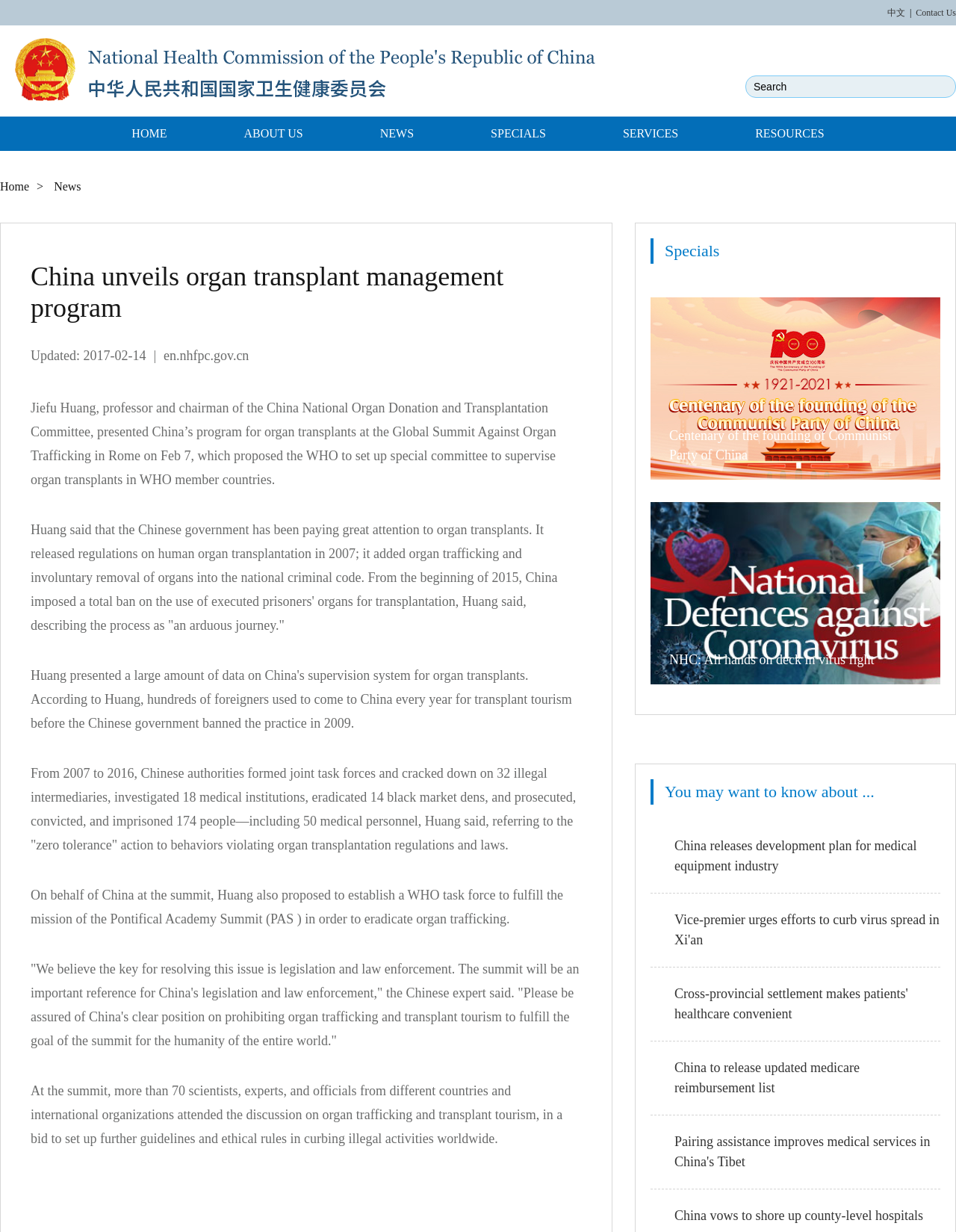Locate the UI element described as follows: "Specials". Return the bounding box coordinates as four float numbers between 0 and 1 in the order [left, top, right, bottom].

[0.695, 0.196, 0.753, 0.211]